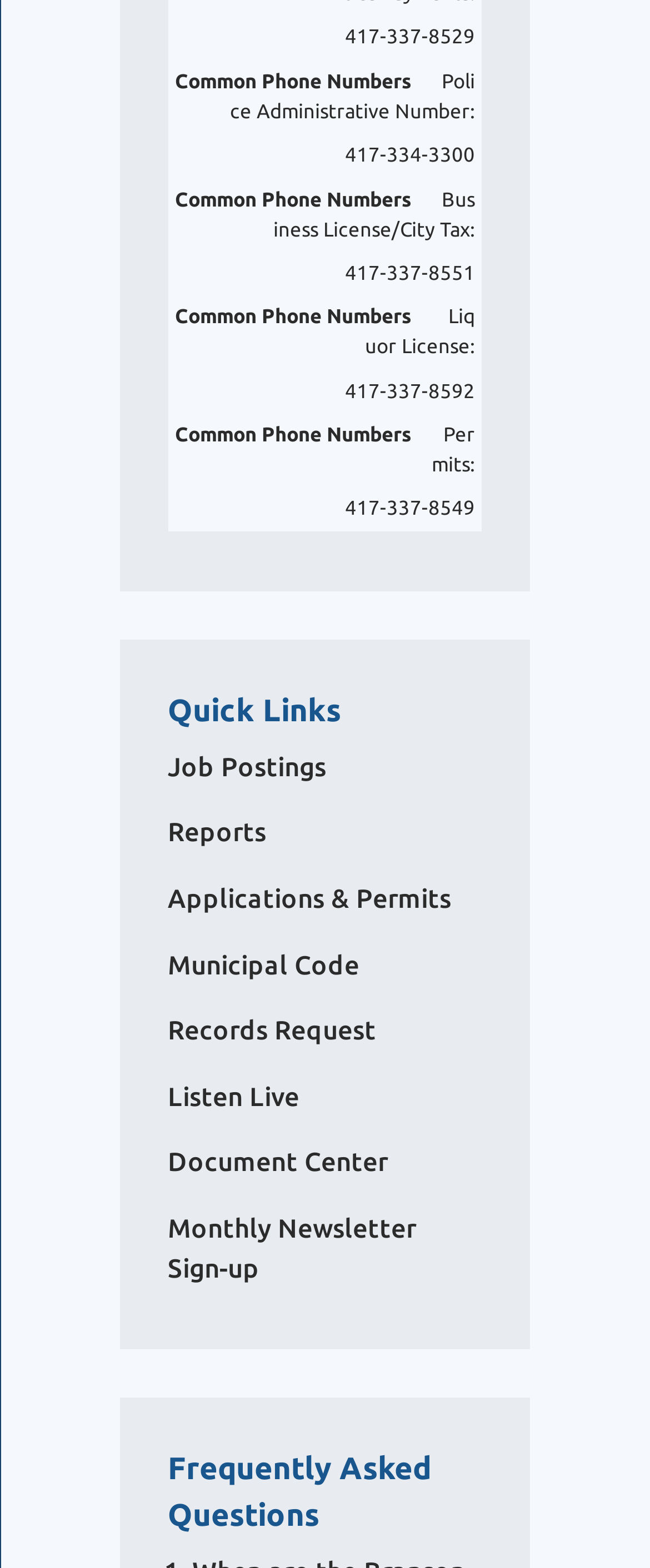For the following element description, predict the bounding box coordinates in the format (top-left x, top-left y, bottom-right x, bottom-right y). All values should be floating point numbers between 0 and 1. Description: Quick Links

[0.258, 0.442, 0.525, 0.464]